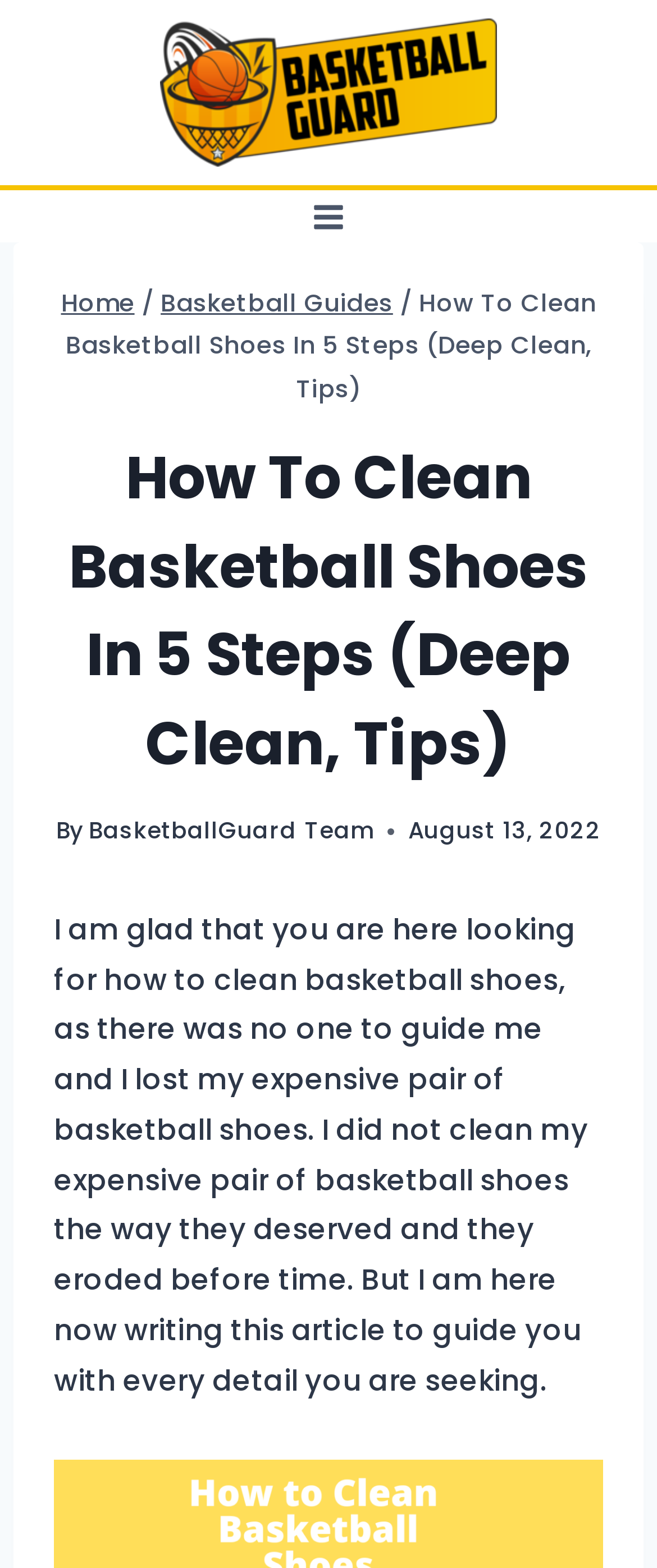Please provide the bounding box coordinates for the UI element as described: "Toggle Menu". The coordinates must be four floats between 0 and 1, represented as [left, top, right, bottom].

[0.453, 0.121, 0.547, 0.155]